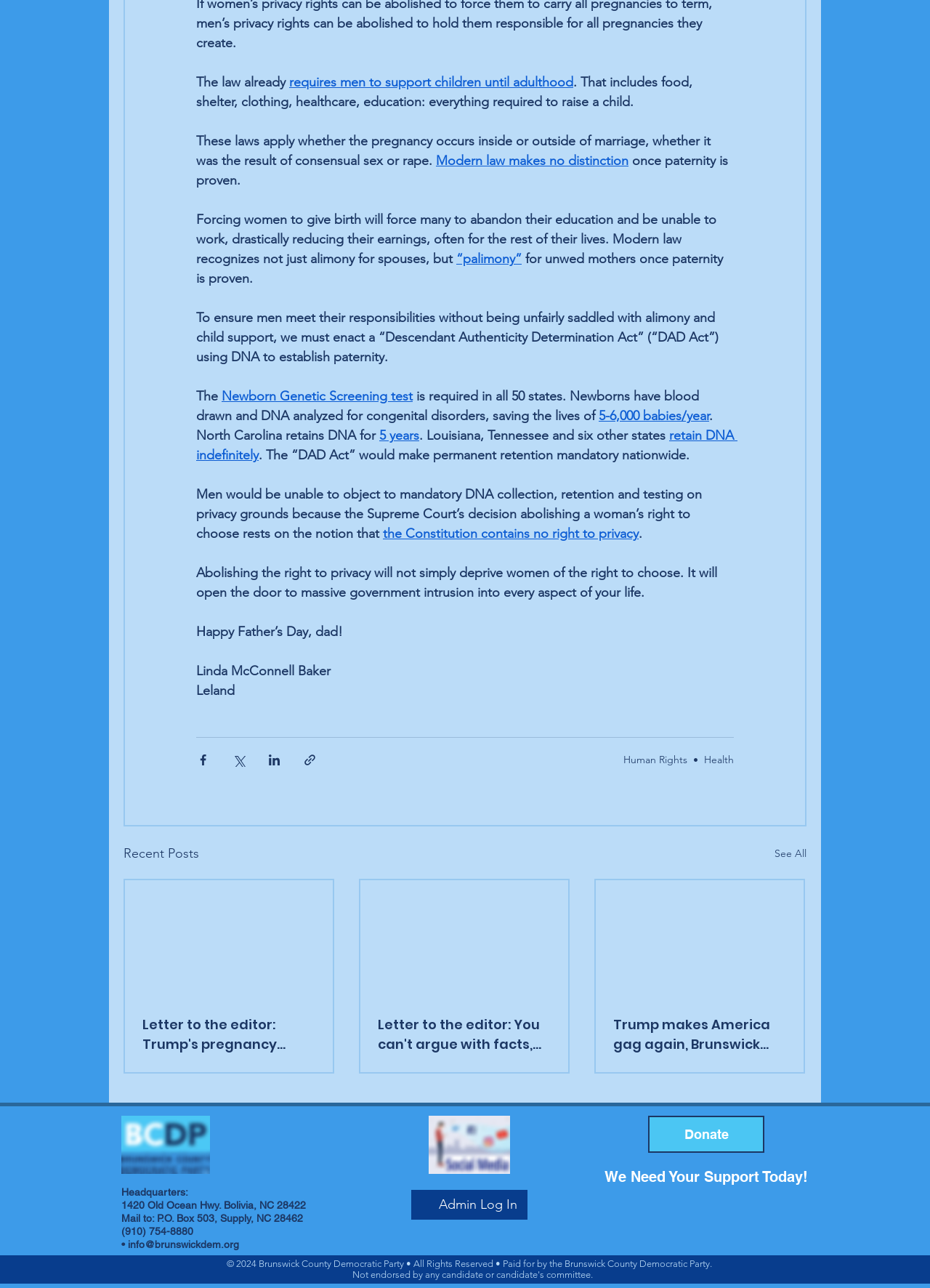Provide a thorough and detailed response to the question by examining the image: 
What is the topic of the article?

The article discusses the rights of fathers, particularly in relation to child support and paternity. It also touches on the topic of women's rights and the impact of abolishing the right to privacy.